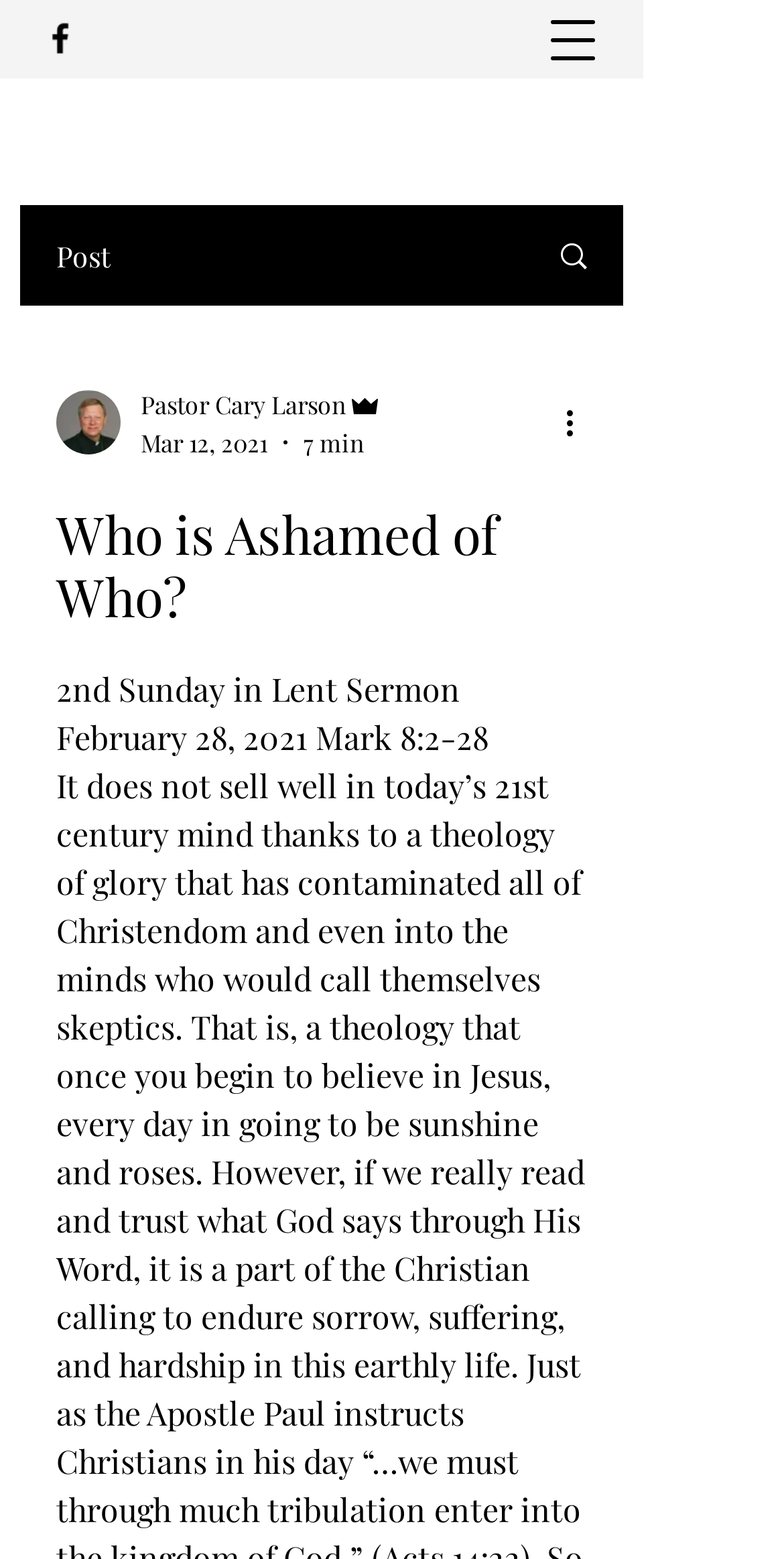What is the name of the pastor?
Look at the image and respond with a one-word or short-phrase answer.

Pastor Cary Larson